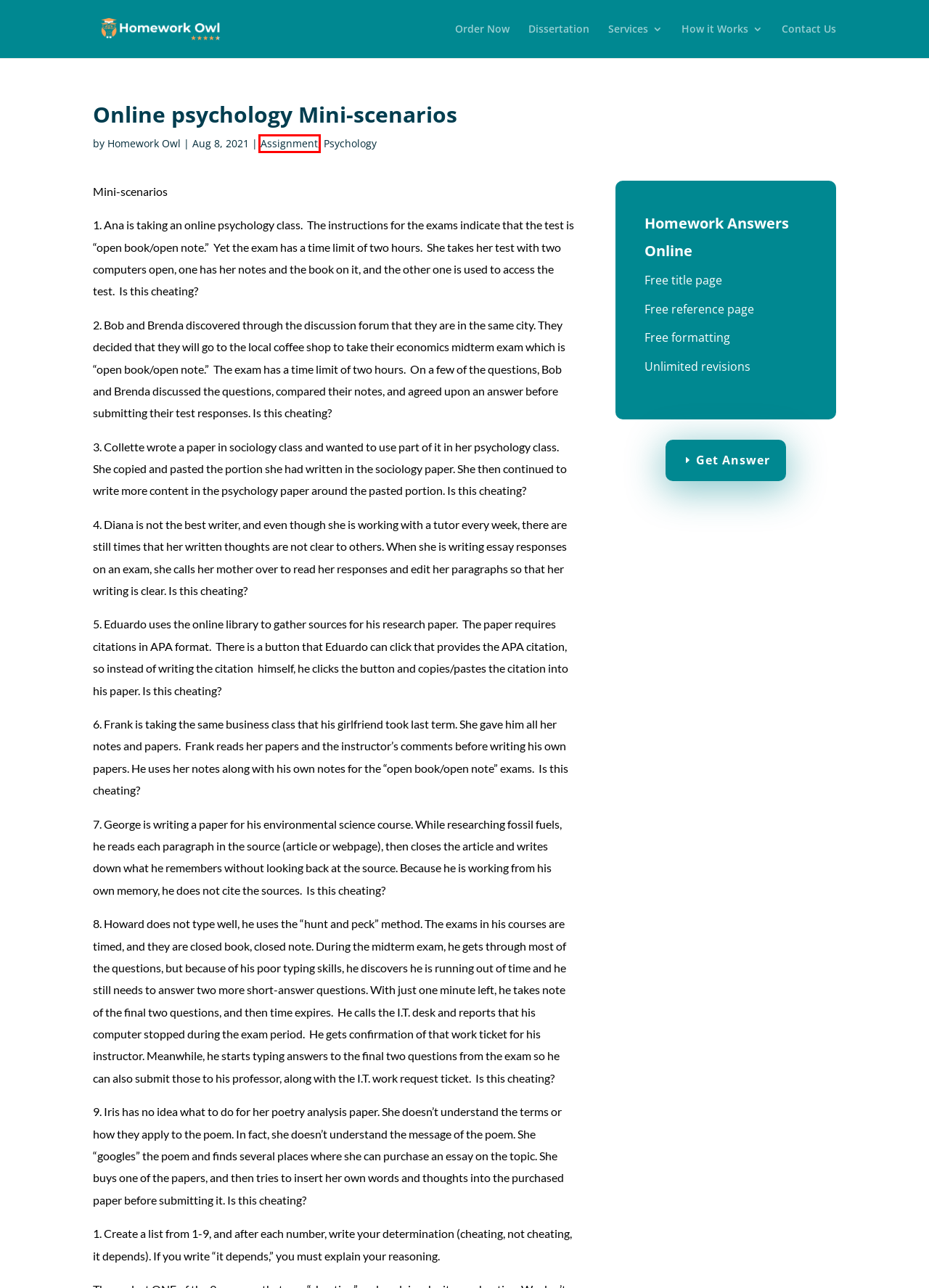You are provided with a screenshot of a webpage where a red rectangle bounding box surrounds an element. Choose the description that best matches the new webpage after clicking the element in the red bounding box. Here are the choices:
A. How it Works – Homework Answers Online
B. Homework Answers Online – College Students
C. Assignment – Homework Answers Online
D. Homework Owl – Homework Answers Online
E. Psychology – Homework Answers Online
F. Dissertation Writing Help – Homework Answers Online
G. Contact Us – Homework Answers Online
H. Services – Homework Answers Online

C